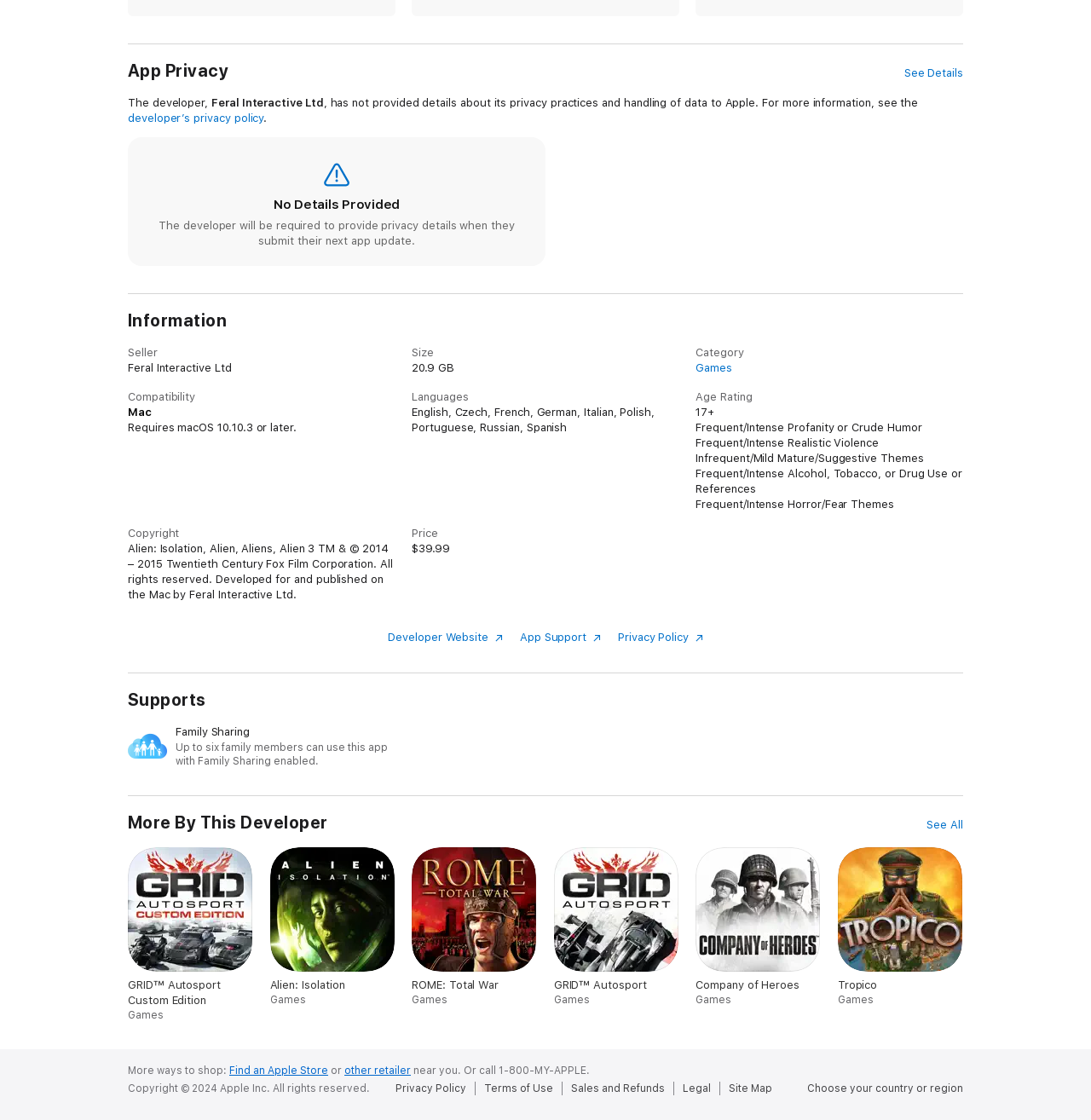Predict the bounding box of the UI element based on this description: "Sales and Refunds".

[0.523, 0.966, 0.617, 0.978]